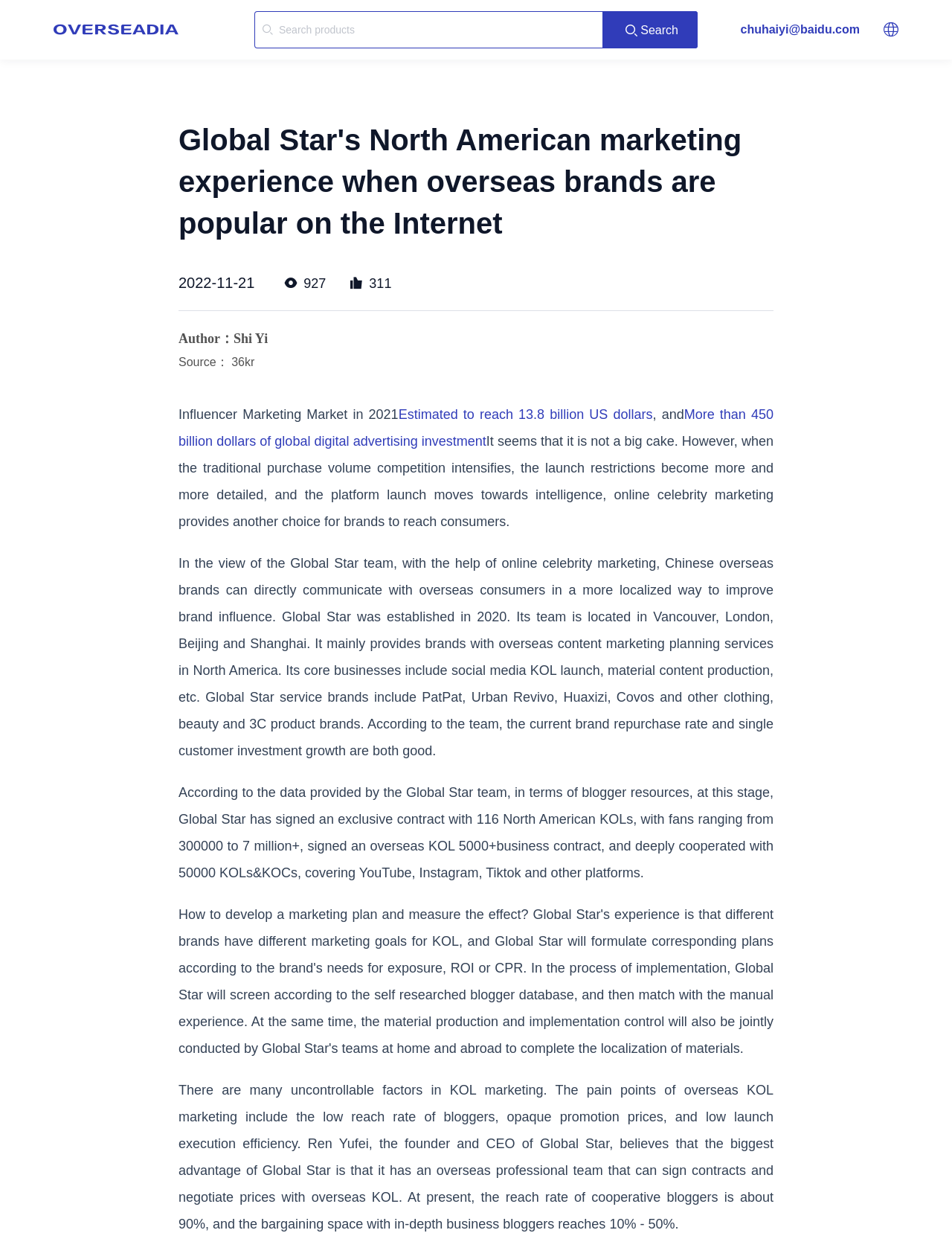How many North American KOLs has Global Star signed an exclusive contract with?
Answer the question with a single word or phrase by looking at the picture.

116